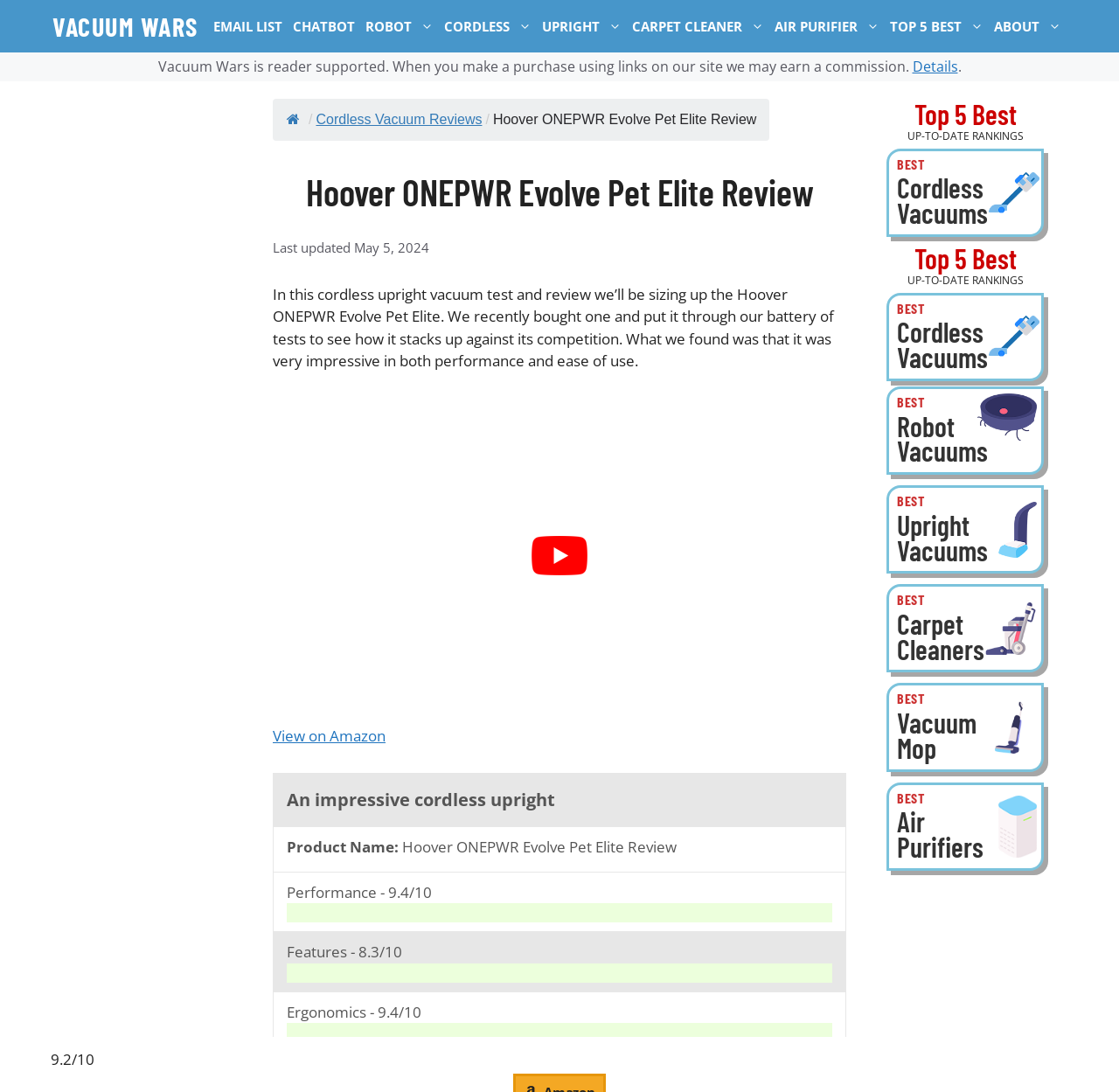Using the details in the image, give a detailed response to the question below:
What is the name of the vacuum reviewed?

I found the answer by looking at the heading 'Hoover ONEPWR Evolve Pet Elite Review' and the text 'Product Name: Hoover ONEPWR Evolve Pet Elite Review' which suggests that the vacuum being reviewed is the Hoover ONEPWR Evolve Pet Elite.